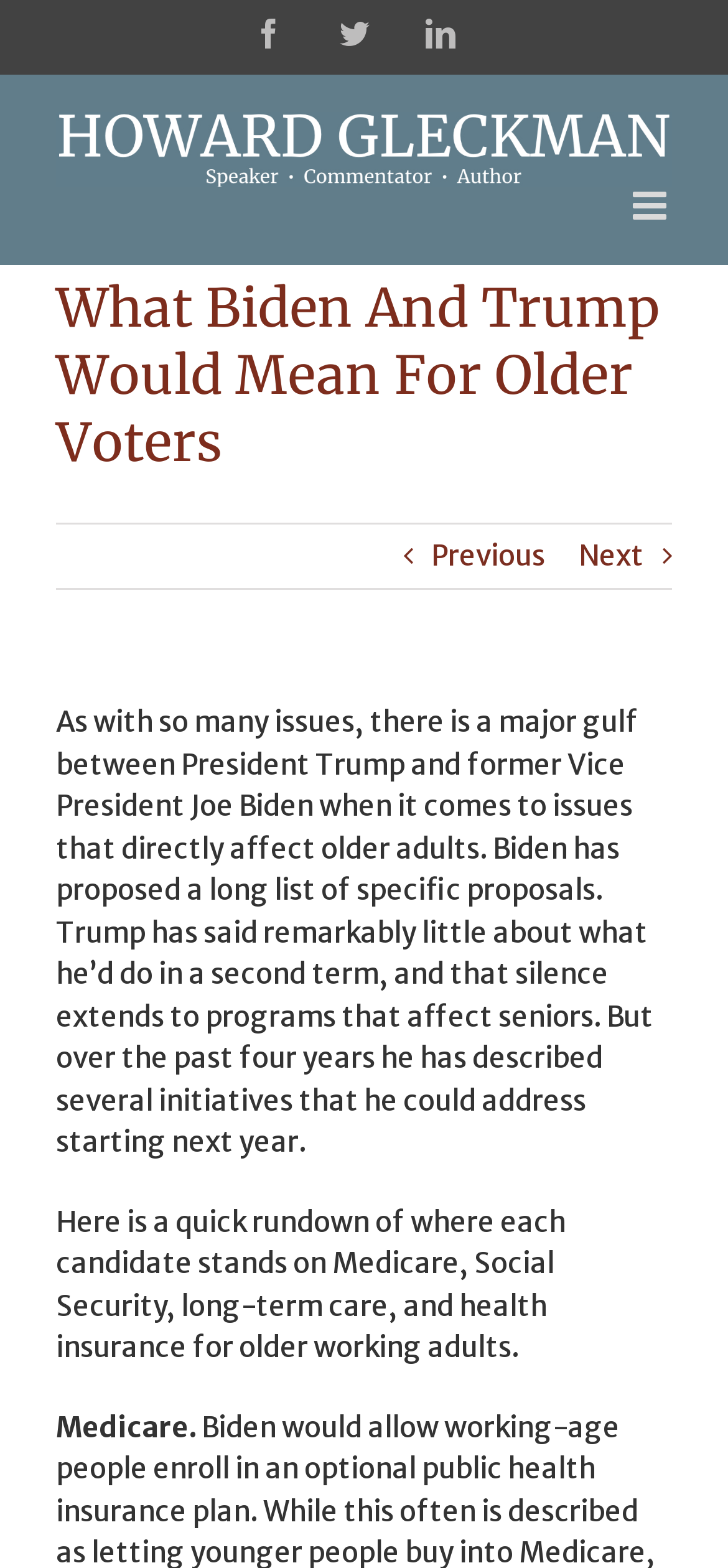What is the first issue discussed in the article?
Answer the question with a detailed explanation, including all necessary information.

The article's content is divided into sections, and the first section is titled 'Medicare.' This suggests that Medicare is the first issue discussed in the article.